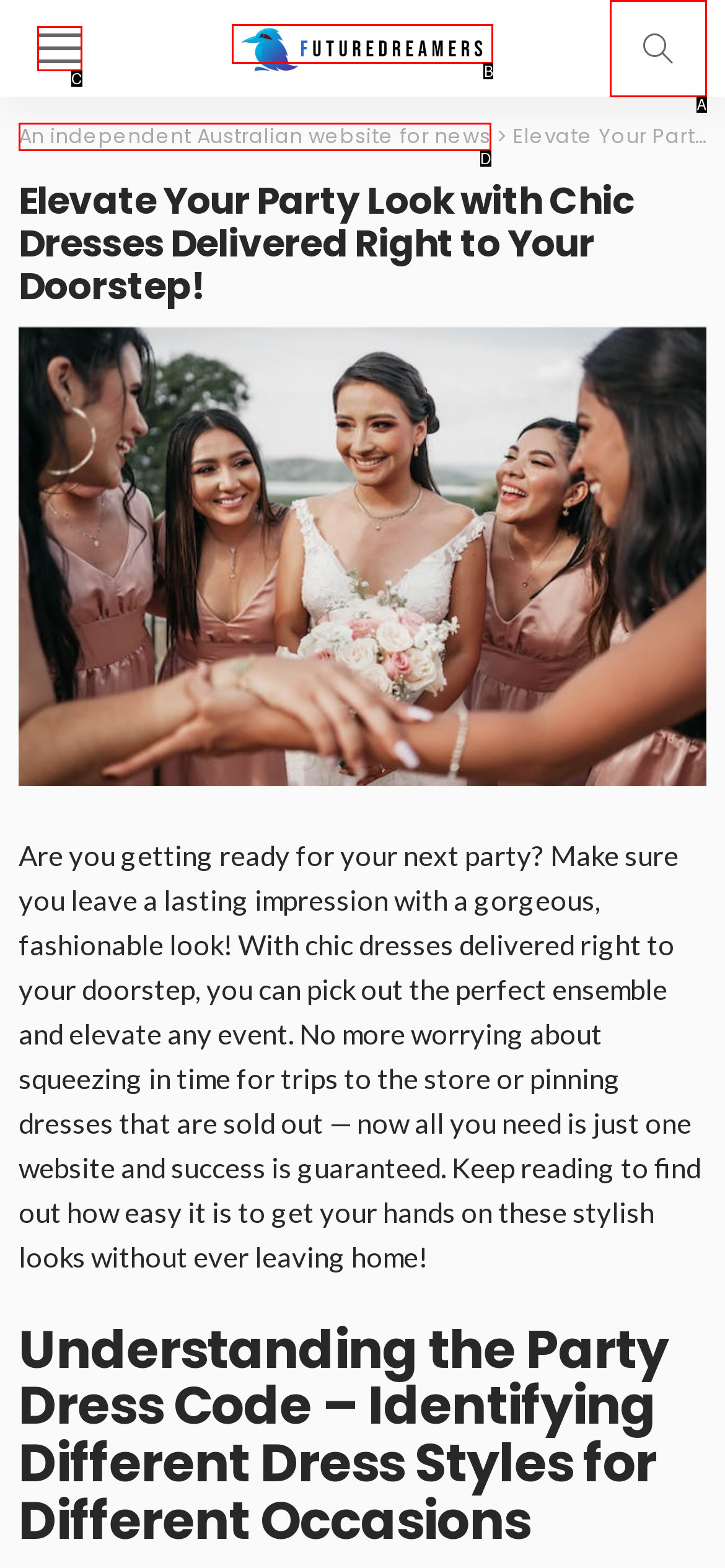Identify which HTML element matches the description: title="off-canvas button". Answer with the correct option's letter.

C